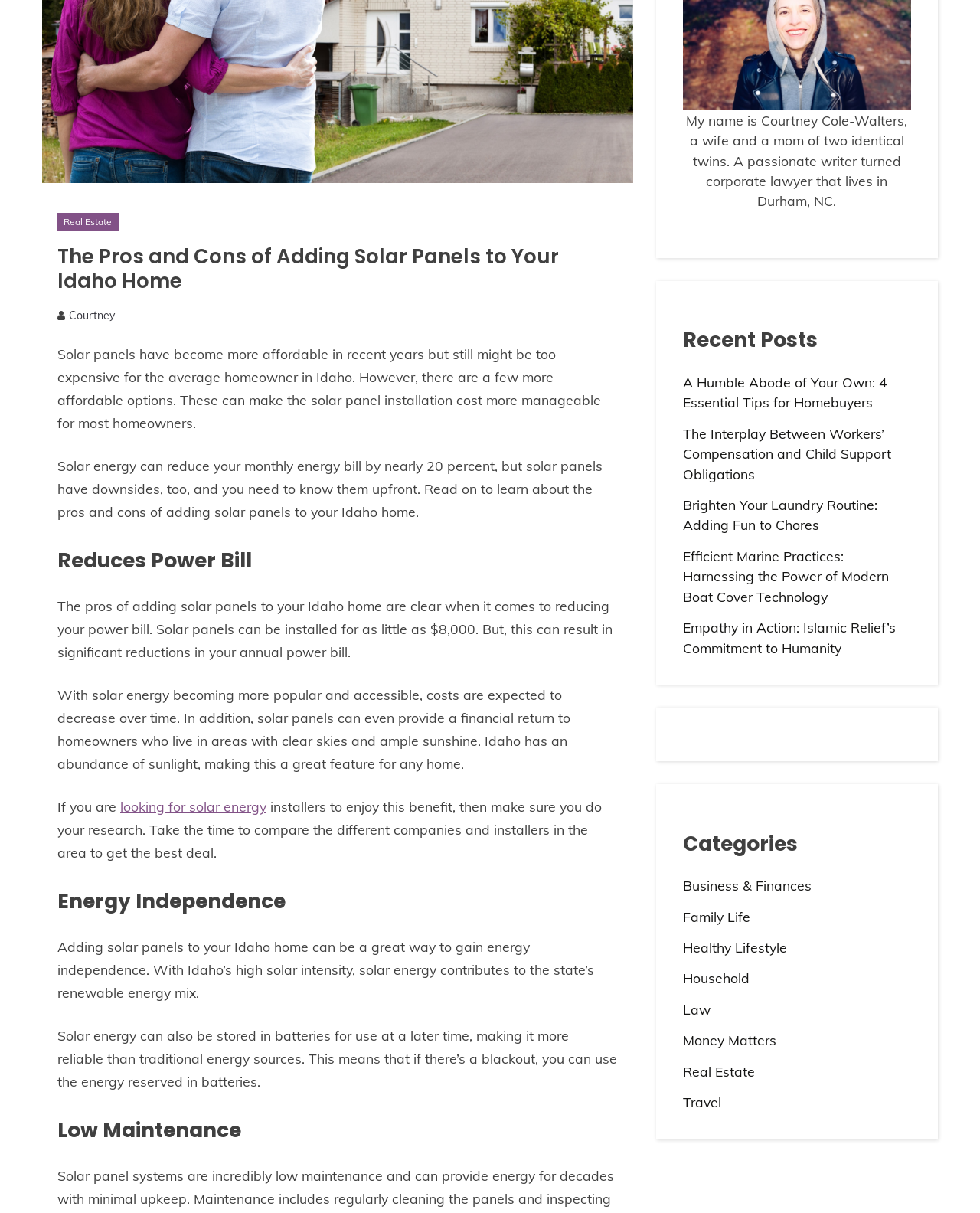Provide the bounding box coordinates in the format (top-left x, top-left y, bottom-right x, bottom-right y). All values are floating point numbers between 0 and 1. Determine the bounding box coordinate of the UI element described as: diet power capsule

None